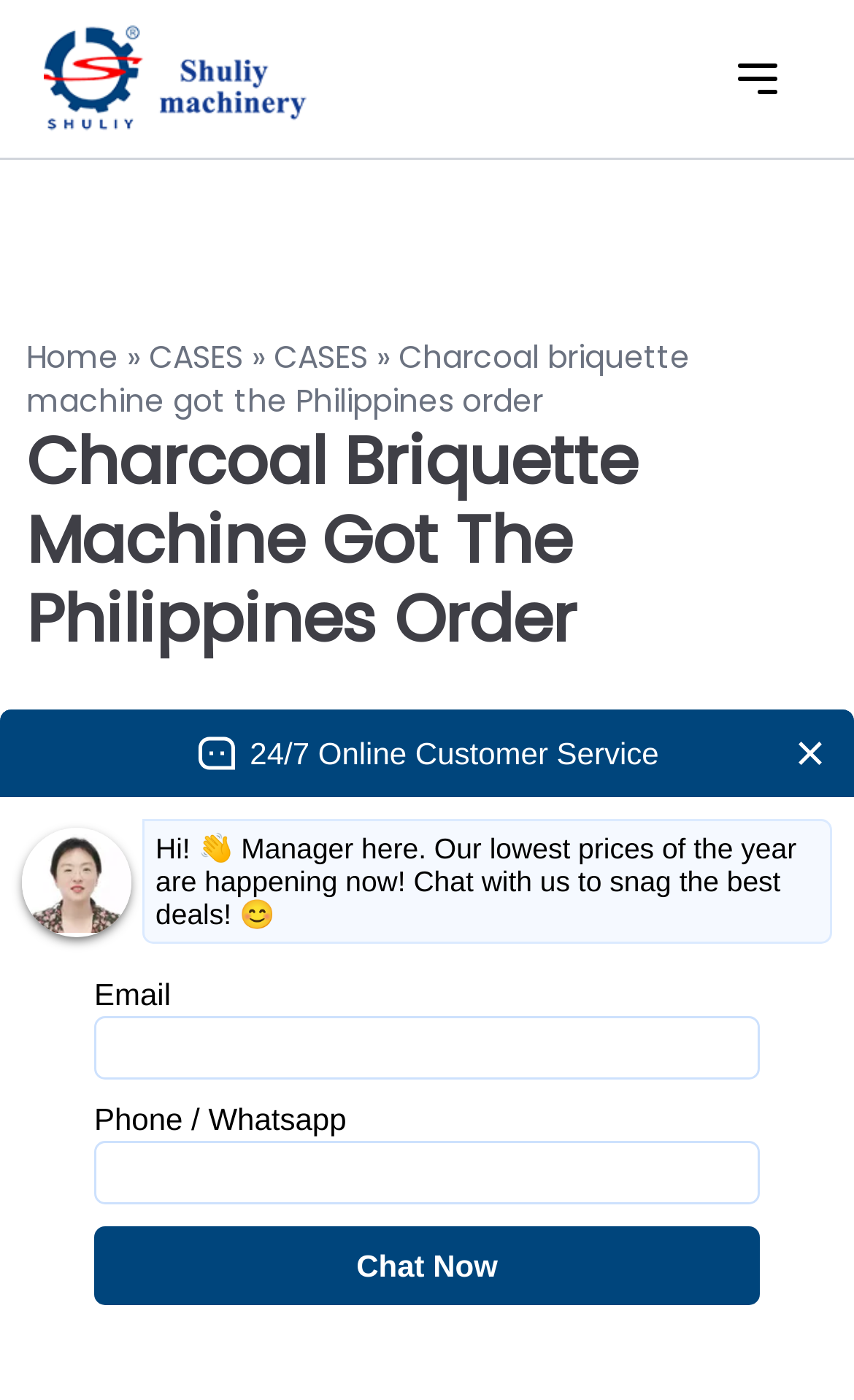Please reply with a single word or brief phrase to the question: 
What is the main topic of this webpage?

Charcoal briquette machine